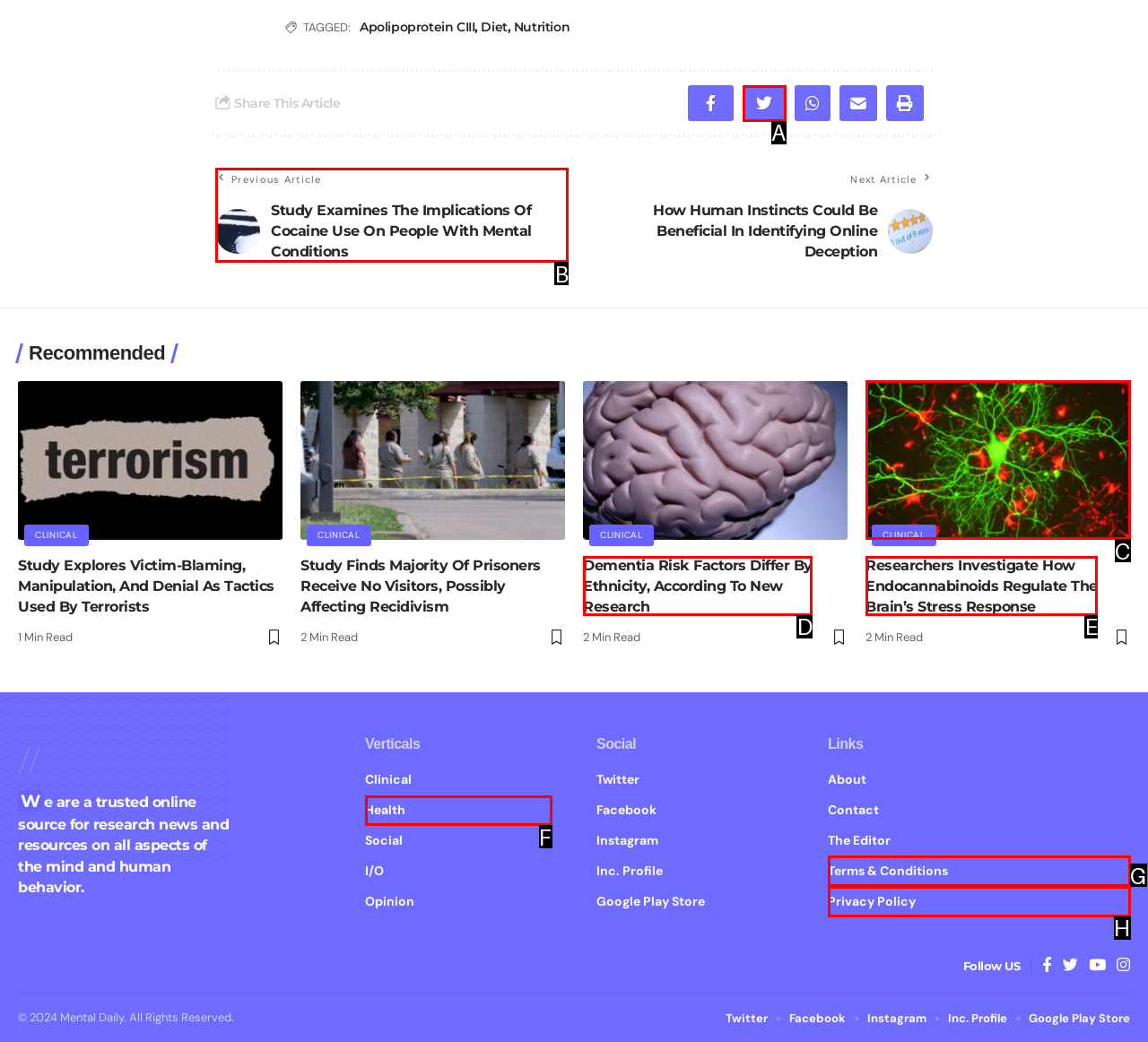To execute the task: Read Article Archives, which one of the highlighted HTML elements should be clicked? Answer with the option's letter from the choices provided.

None